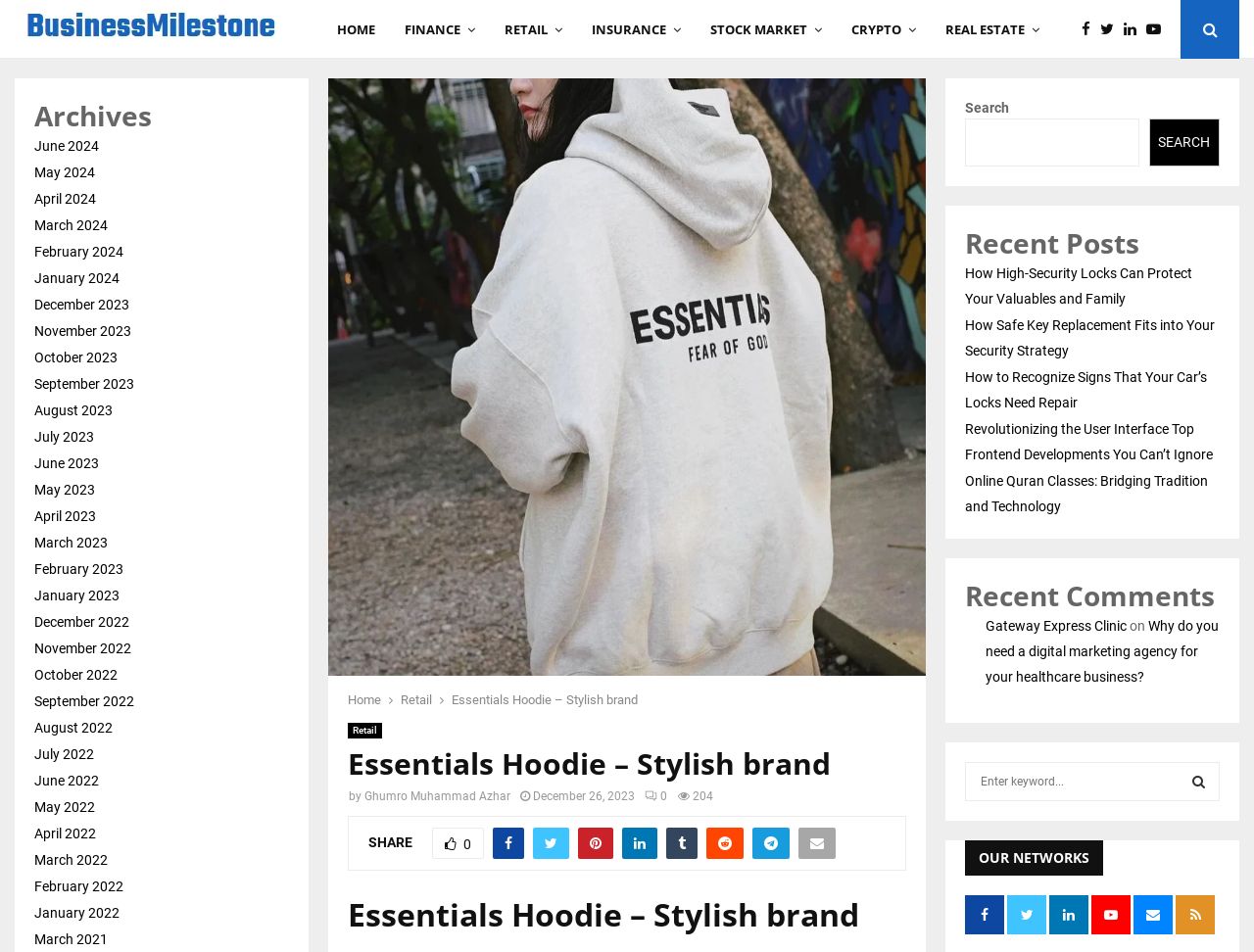Detail the various sections and features of the webpage.

The webpage is about the Essentials Hoodie, a stylish and comfortable clothing item. At the top, there is a header section with a logo and a navigation menu consisting of links to HOME, FINANCE, RETAIL, INSURANCE, STOCK MARKET, CRYPTO, and REAL ESTATE. On the right side of the header, there are social media links and a search bar.

Below the header, there is a large image of the Essentials Hoodie, taking up most of the width of the page. Underneath the image, there is a section with a heading "Essentials Hoodie – Stylish brand" and a brief description of the product. This section also includes links to Retail and a "SHARE" button with various social media icons.

On the left side of the page, there is a sidebar with a heading "Archives" and a list of links to monthly archives from June 2024 to March 2021. Below the archives, there is a section with a heading "Recent Posts" and links to two recent articles about high-security locks and safe key replacement.

At the bottom of the page, there is a footer section with a copyright notice and possibly other information, although it is not explicitly mentioned in the accessibility tree.